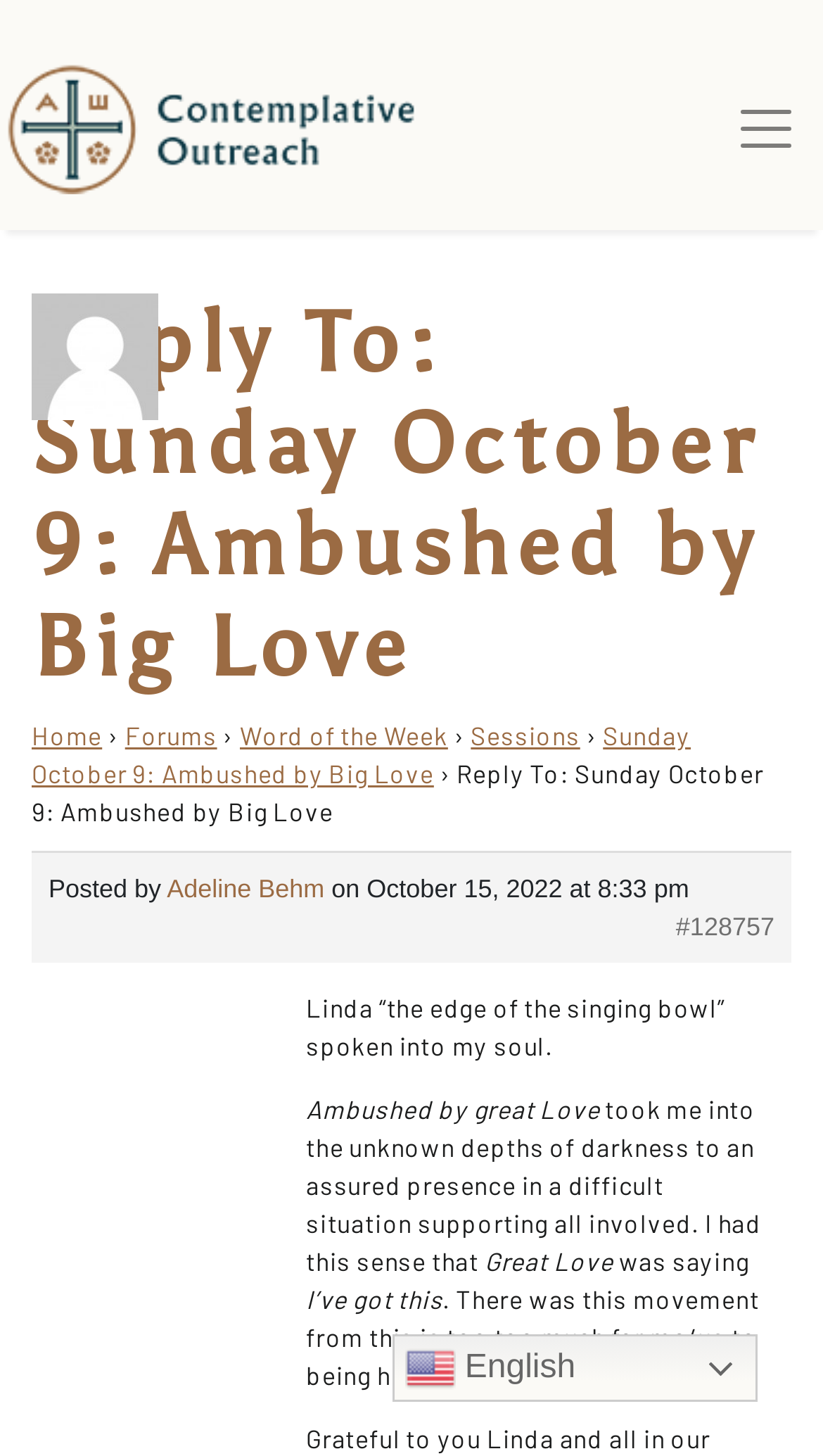Based on the image, provide a detailed response to the question:
What is the language of the website?

The language of the website can be inferred from the link 'en English' at the bottom of the webpage, which suggests that the website is in English.